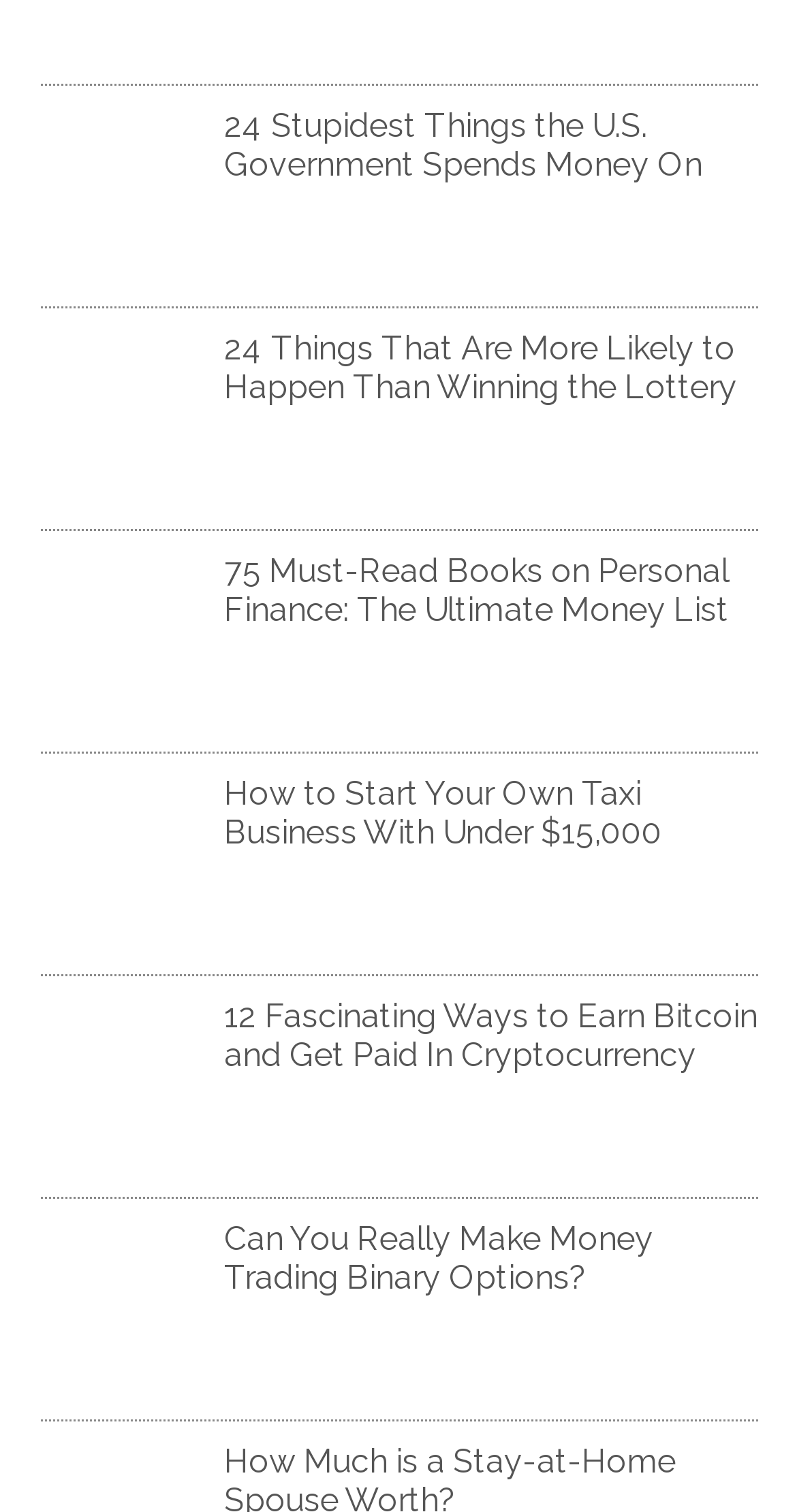Please provide a one-word or phrase answer to the question: 
How many links are on the webpage?

9